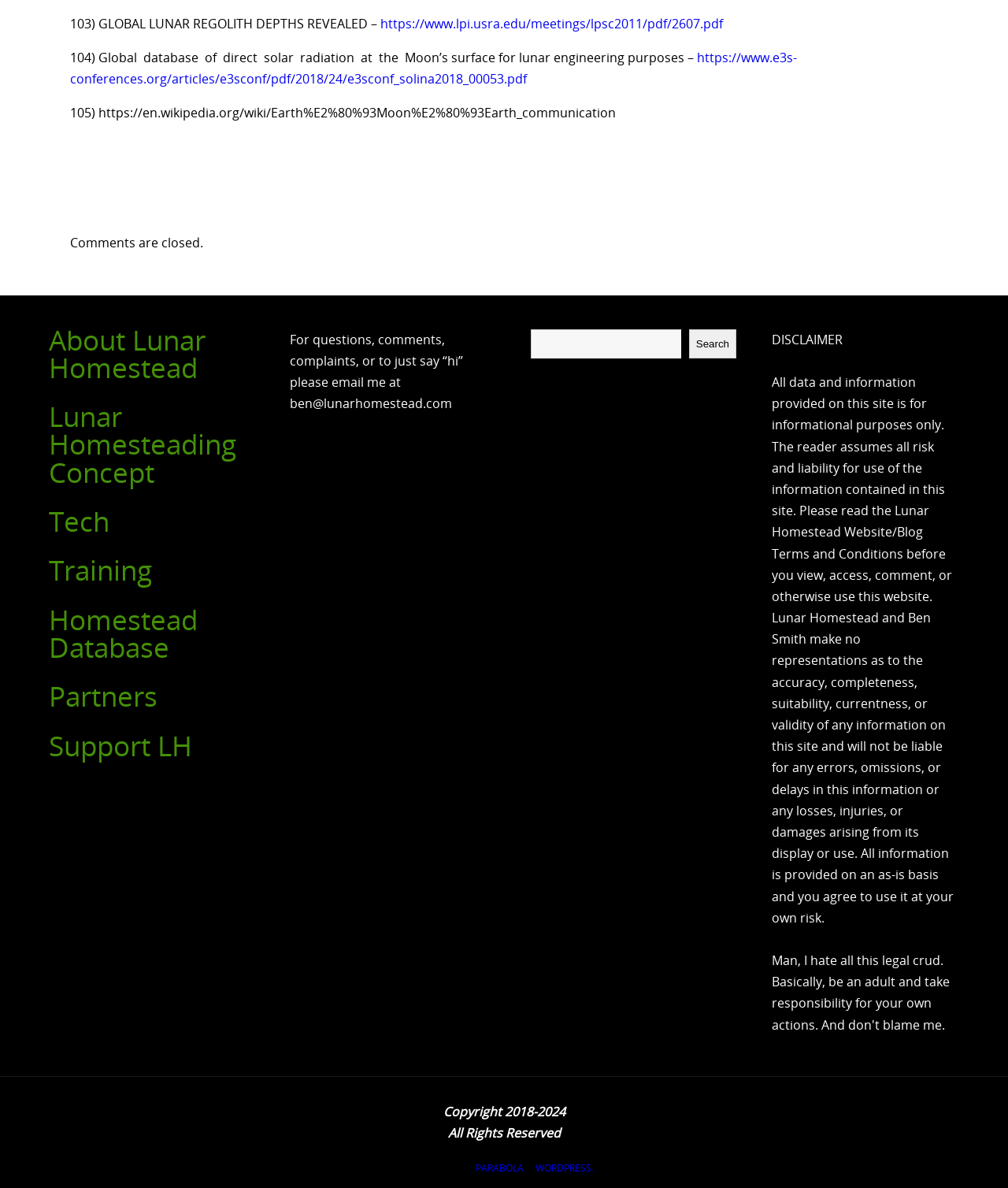Could you locate the bounding box coordinates for the section that should be clicked to accomplish this task: "Search for something".

[0.526, 0.277, 0.73, 0.301]